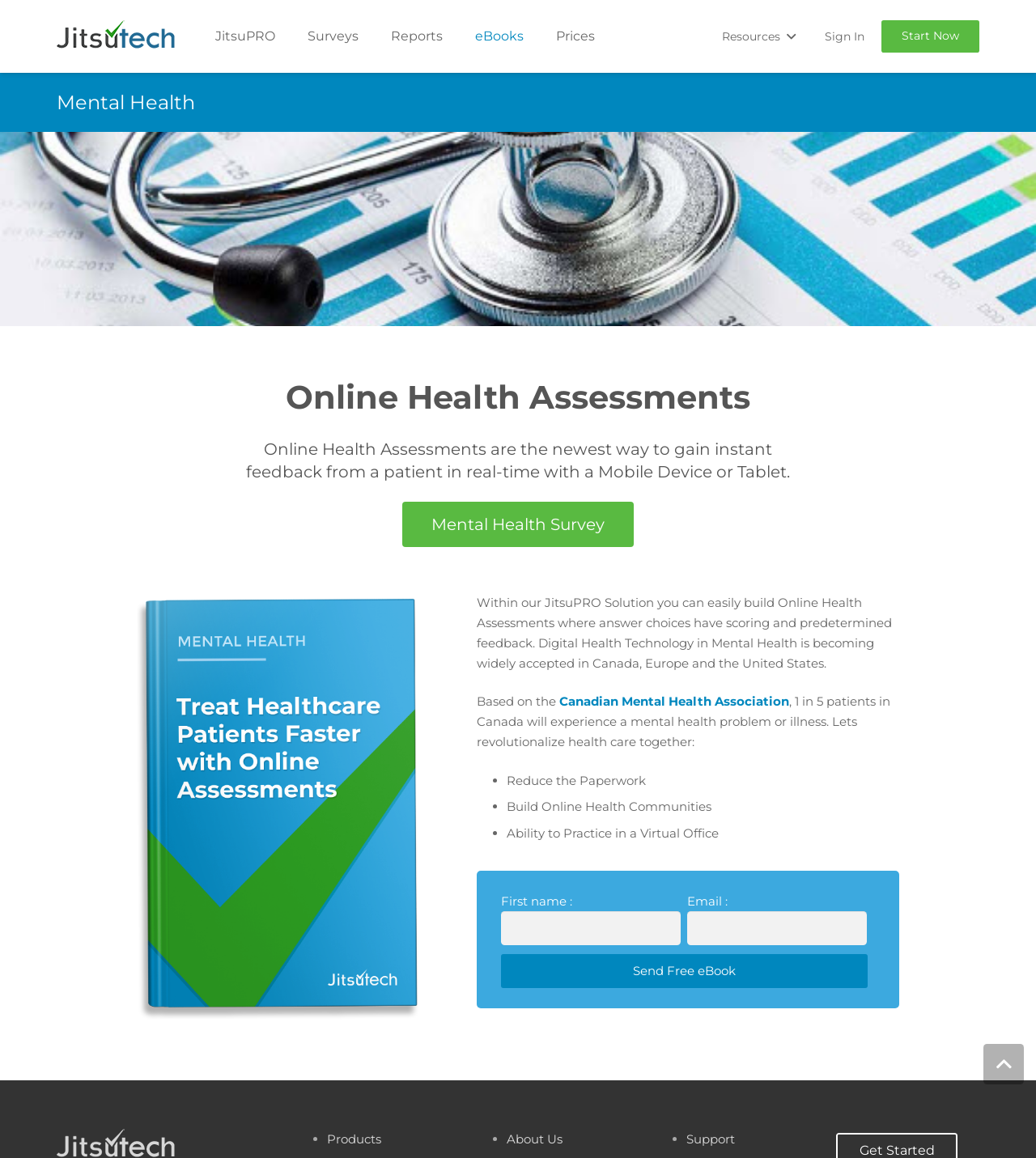Please find the bounding box coordinates of the clickable region needed to complete the following instruction: "Visit Shaila Catherine's page". The bounding box coordinates must consist of four float numbers between 0 and 1, i.e., [left, top, right, bottom].

None